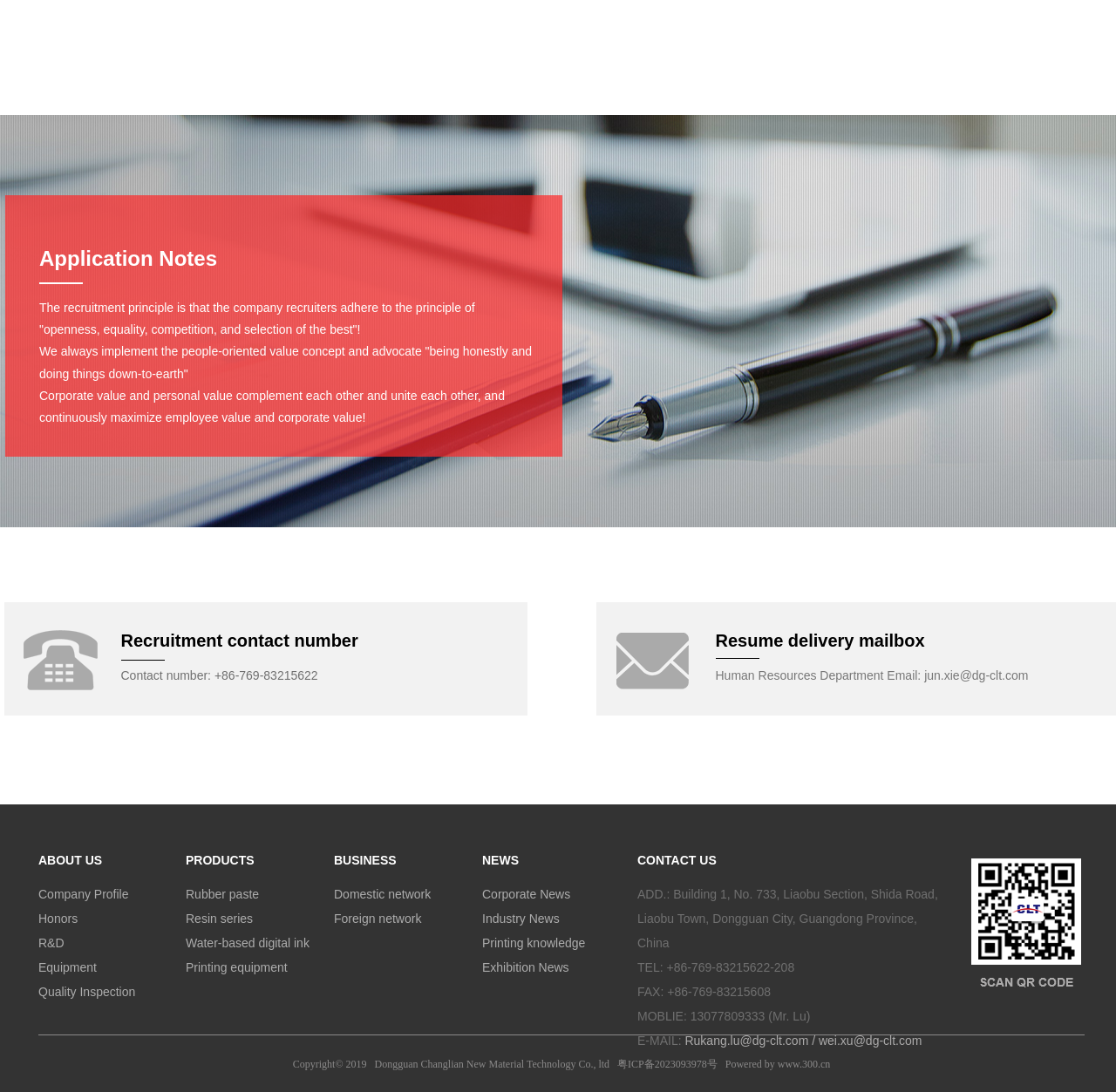Identify the bounding box coordinates of the element that should be clicked to fulfill this task: "Contact via email". The coordinates should be provided as four float numbers between 0 and 1, i.e., [left, top, right, bottom].

[0.614, 0.946, 0.724, 0.959]